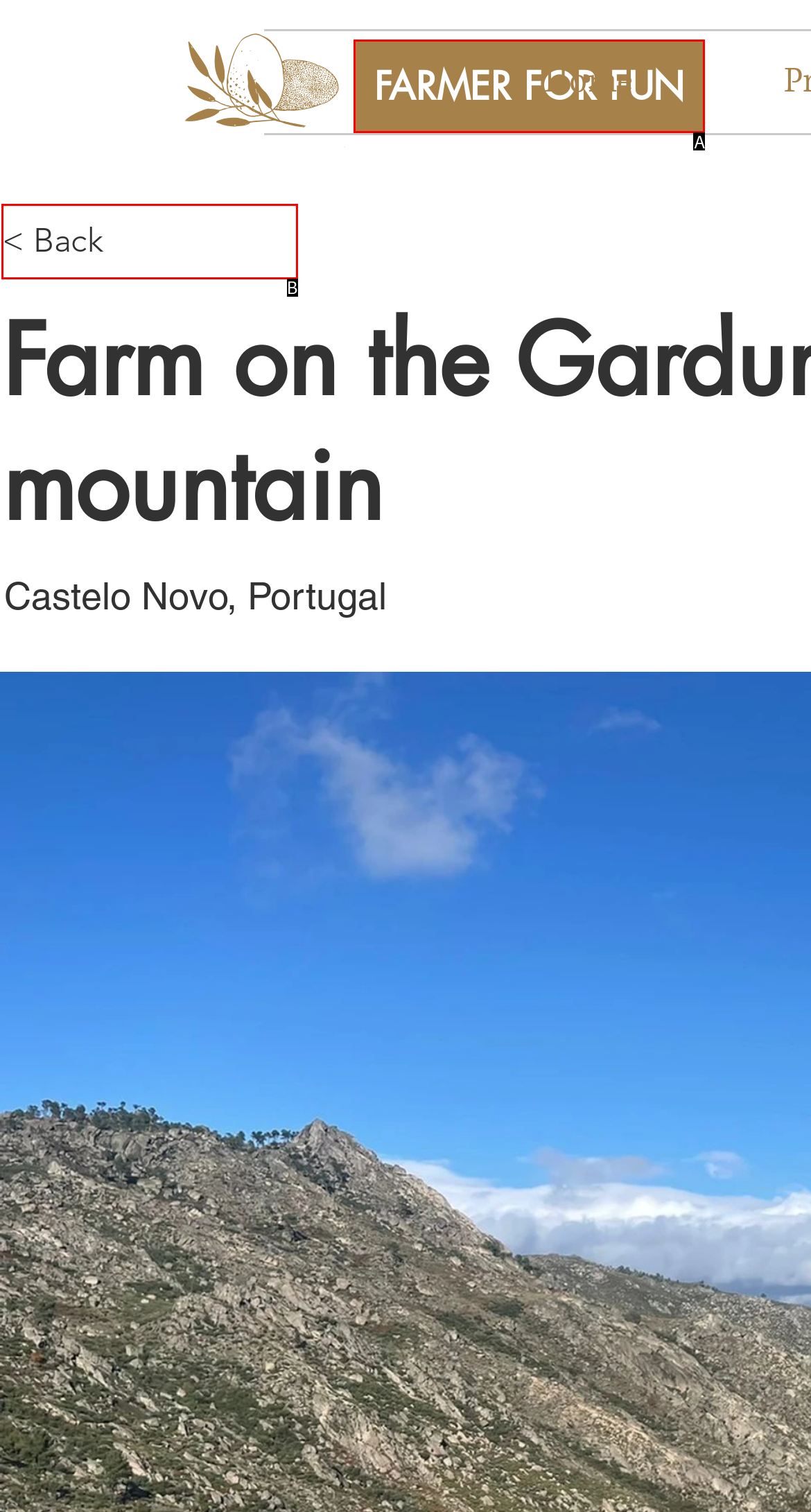Choose the HTML element that best fits the description: FARMER FOR FUN. Answer with the option's letter directly.

A